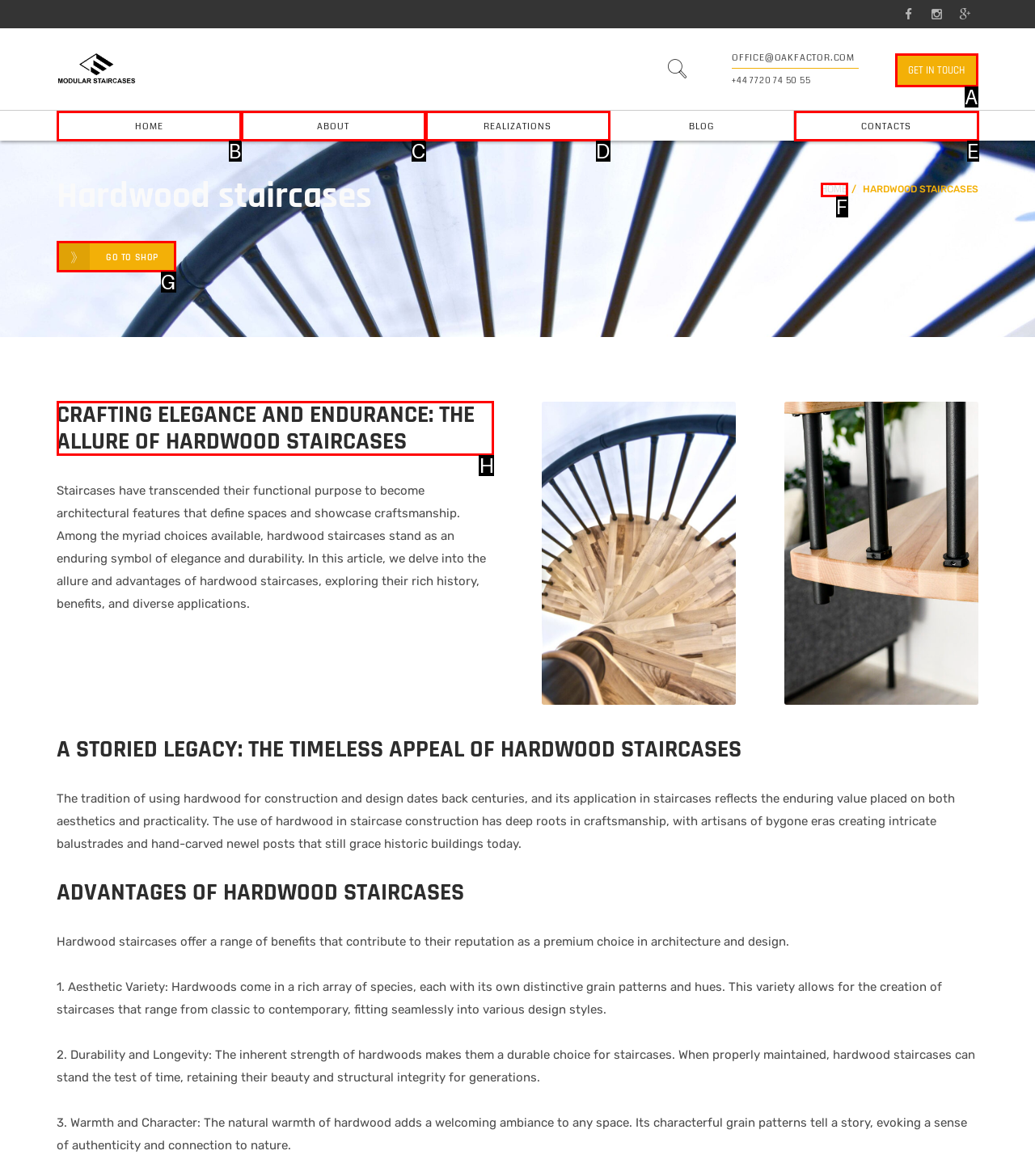Select the letter of the element you need to click to complete this task: view news
Answer using the letter from the specified choices.

None